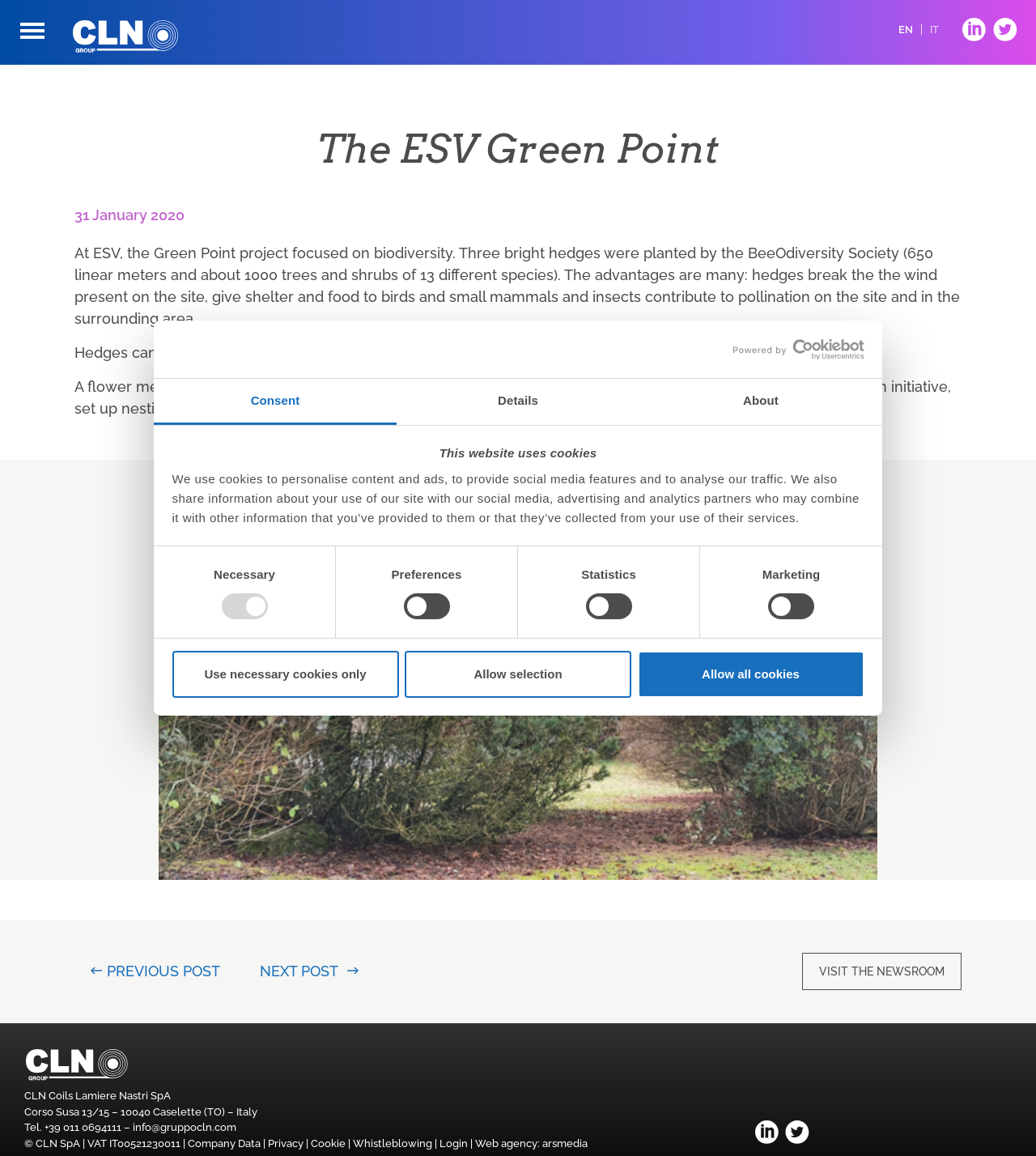Please identify the bounding box coordinates of the element's region that needs to be clicked to fulfill the following instruction: "Search for something". The bounding box coordinates should consist of four float numbers between 0 and 1, i.e., [left, top, right, bottom].

None